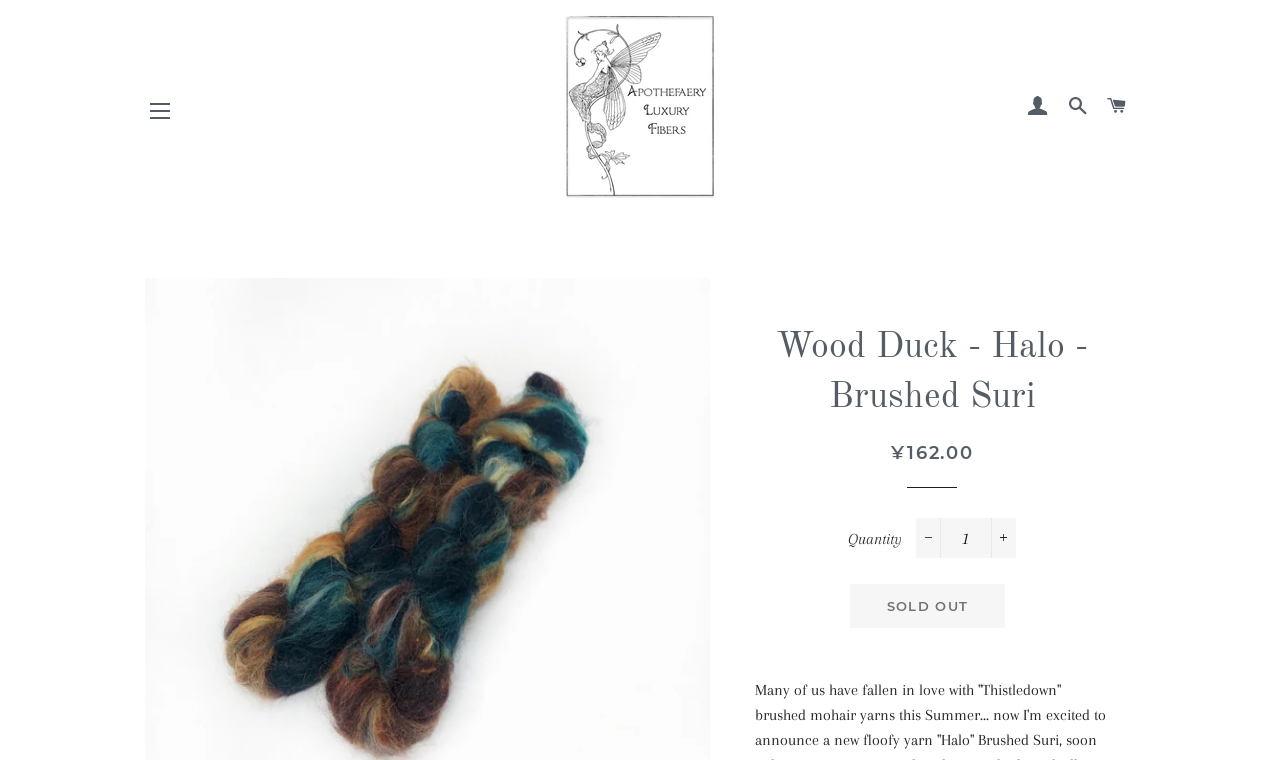How many navigation links are present in the top section?
Please ensure your answer is as detailed and informative as possible.

There are four links present in the top section: 'Apothefaery', 'LOG IN', 'SEARCH', and 'CART'.